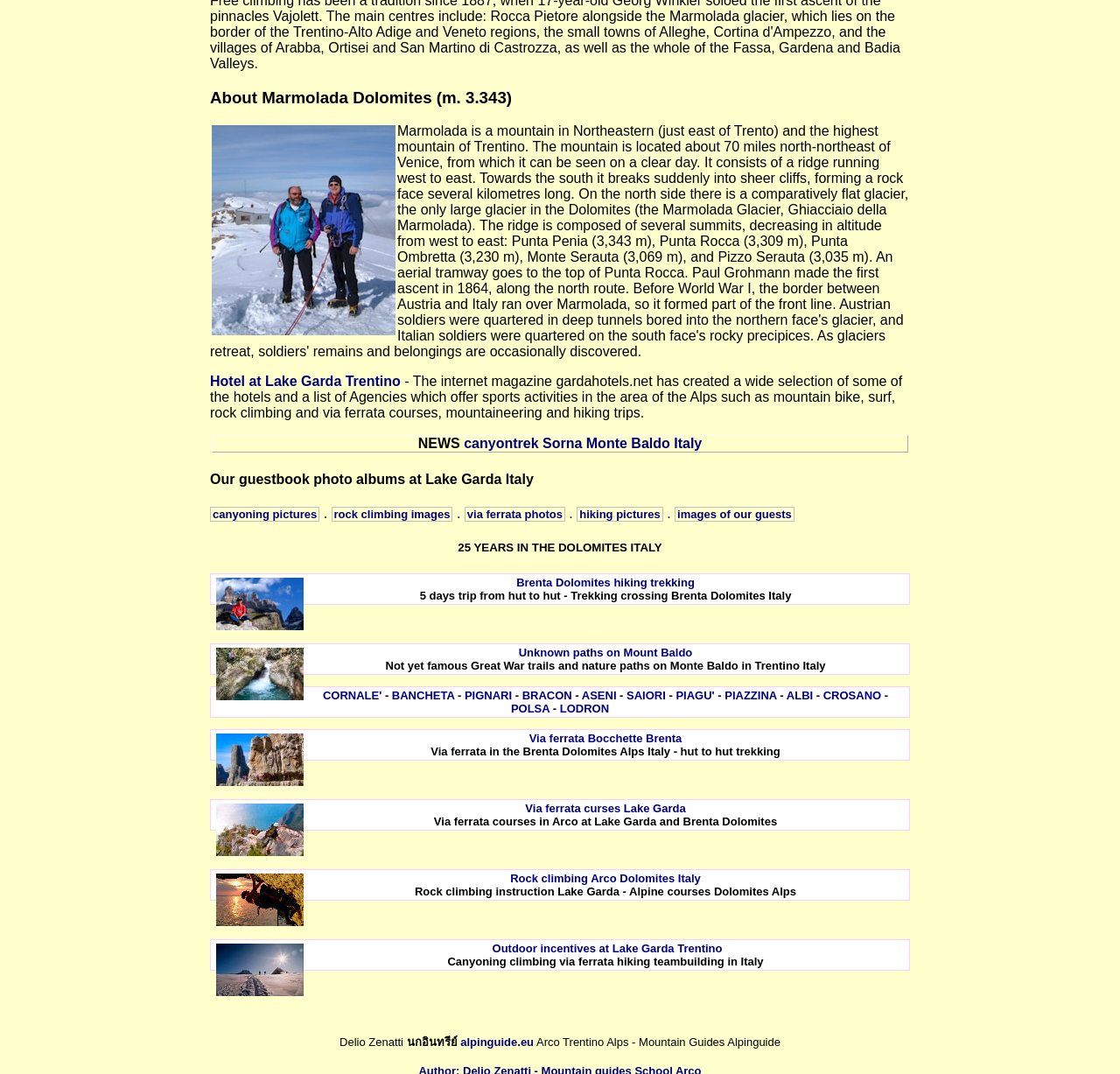Provide a short answer to the following question with just one word or phrase: What is the name of the website mentioned?

alpinguide.eu